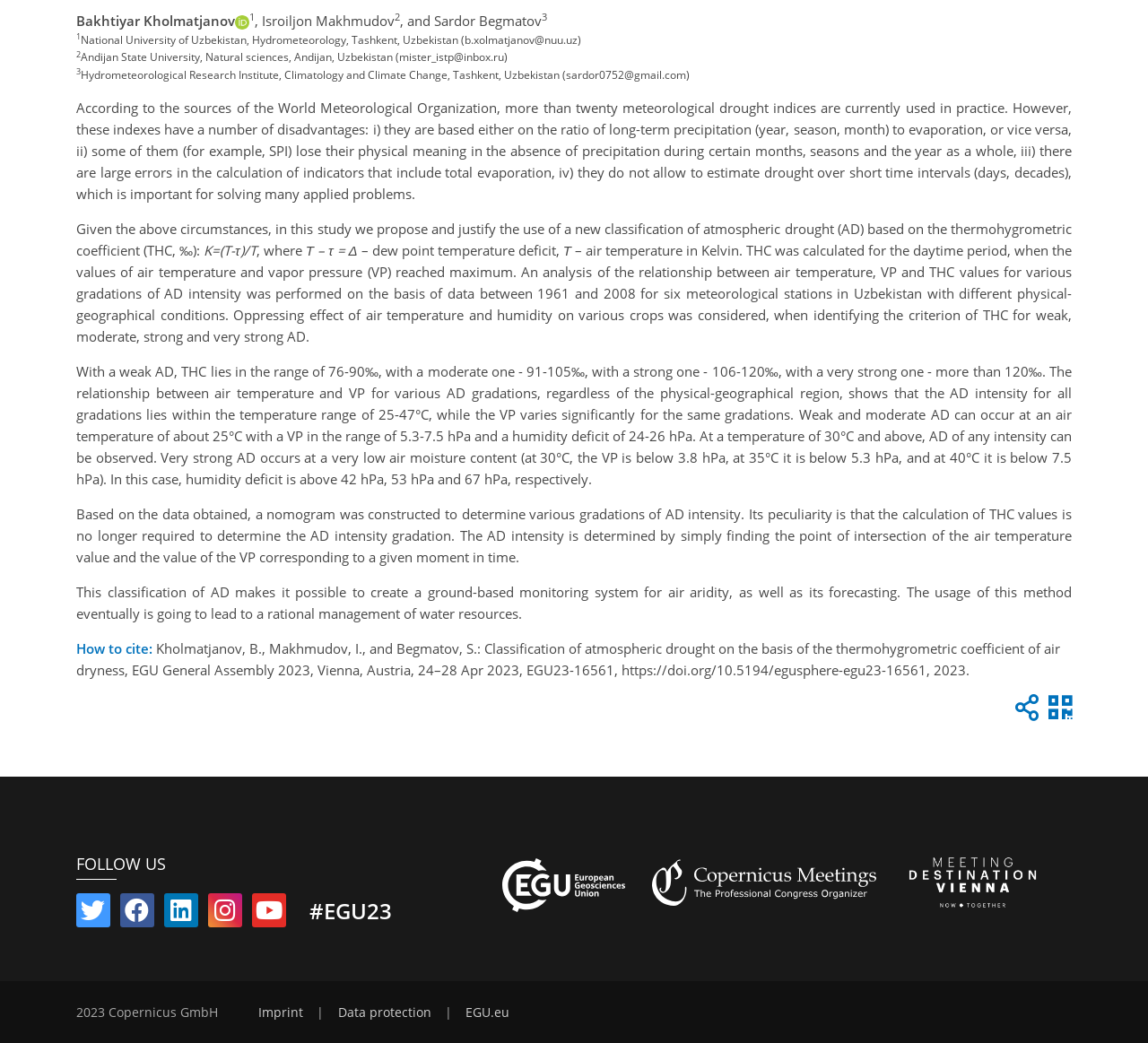Bounding box coordinates are specified in the format (top-left x, top-left y, bottom-right x, bottom-right y). All values are floating point numbers bounded between 0 and 1. Please provide the bounding box coordinate of the region this sentence describes: title="Follow us on Twitter"

[0.066, 0.868, 0.096, 0.885]